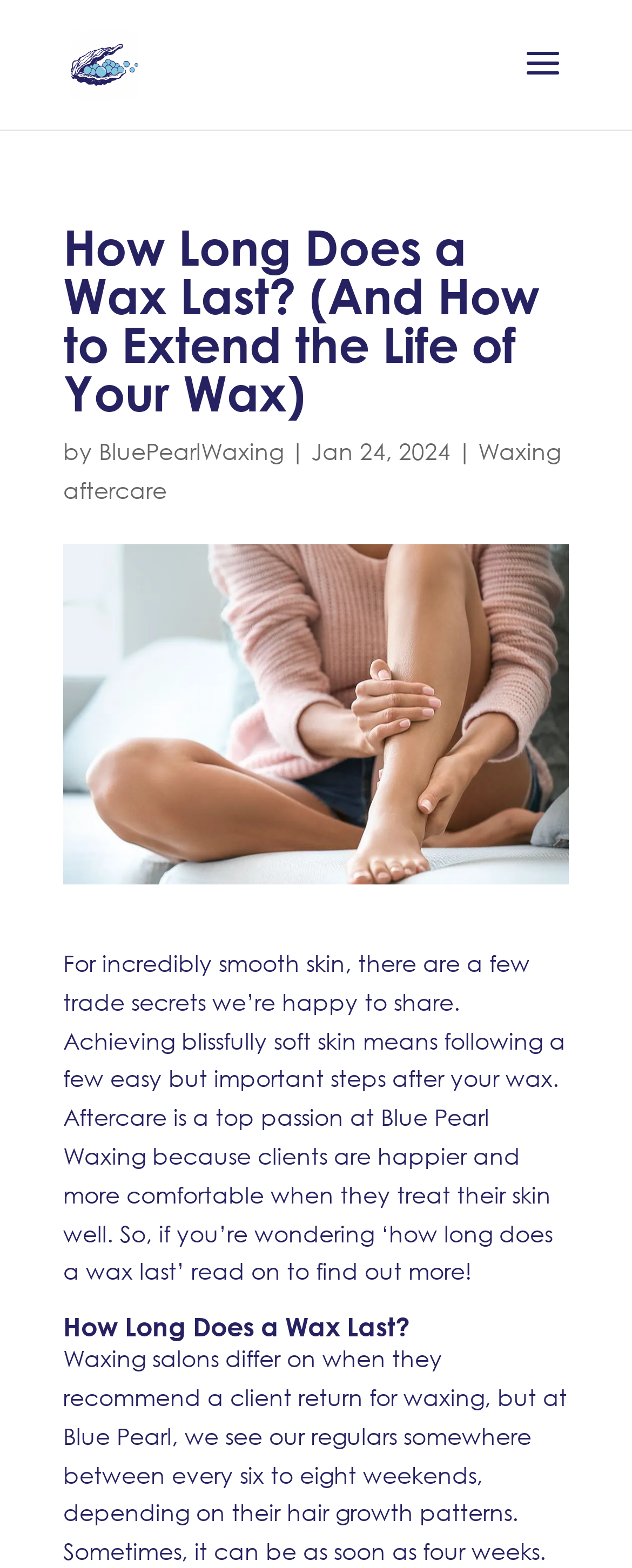What is the main topic of the article?
Answer the question with as much detail as you can, using the image as a reference.

The main topic of the article can be inferred from the content of the webpage, which talks about how to extend the life of a wax and provides tips for achieving smooth skin after waxing.